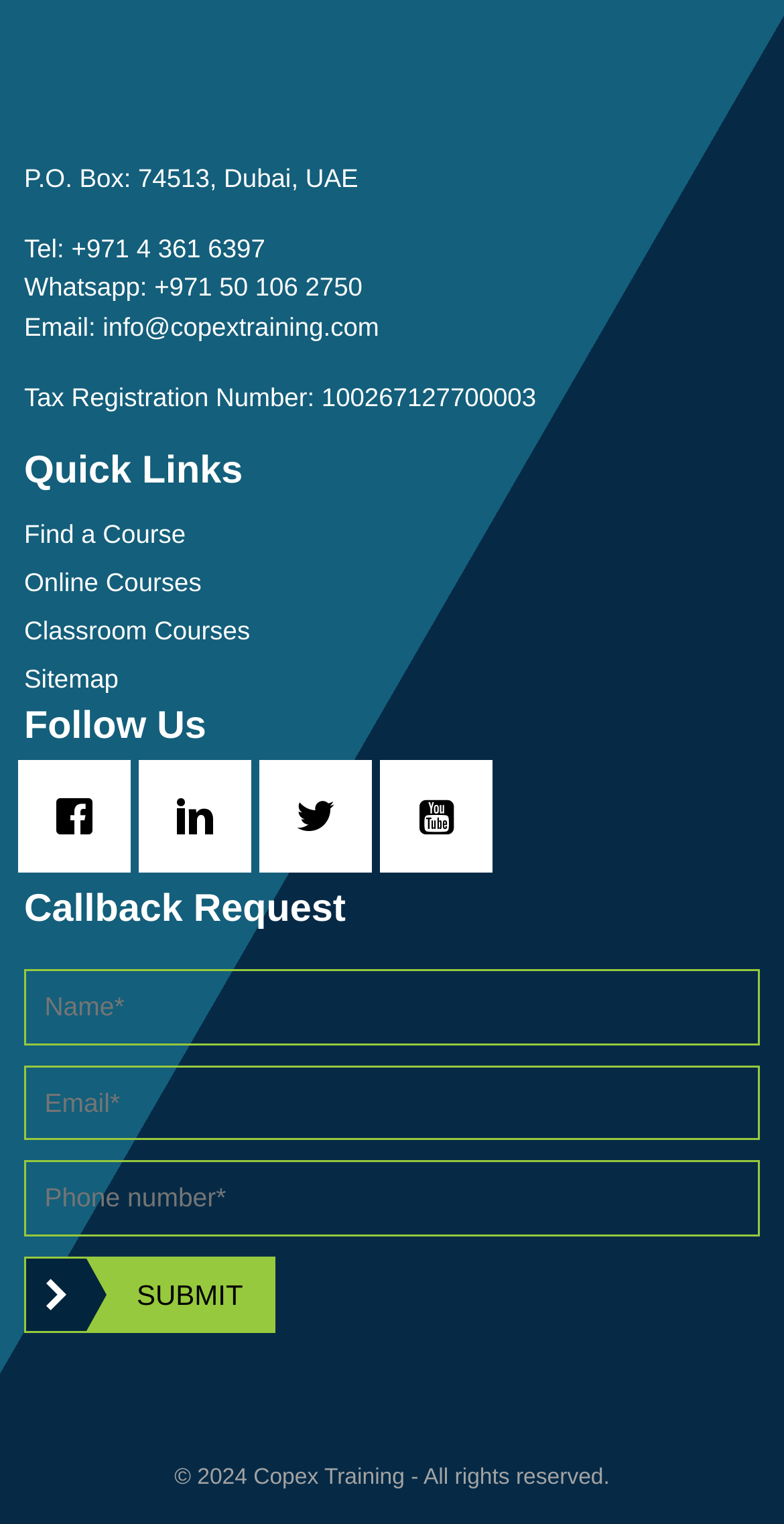Specify the bounding box coordinates of the area that needs to be clicked to achieve the following instruction: "Click the 'Online Courses' link".

[0.031, 0.372, 0.257, 0.392]